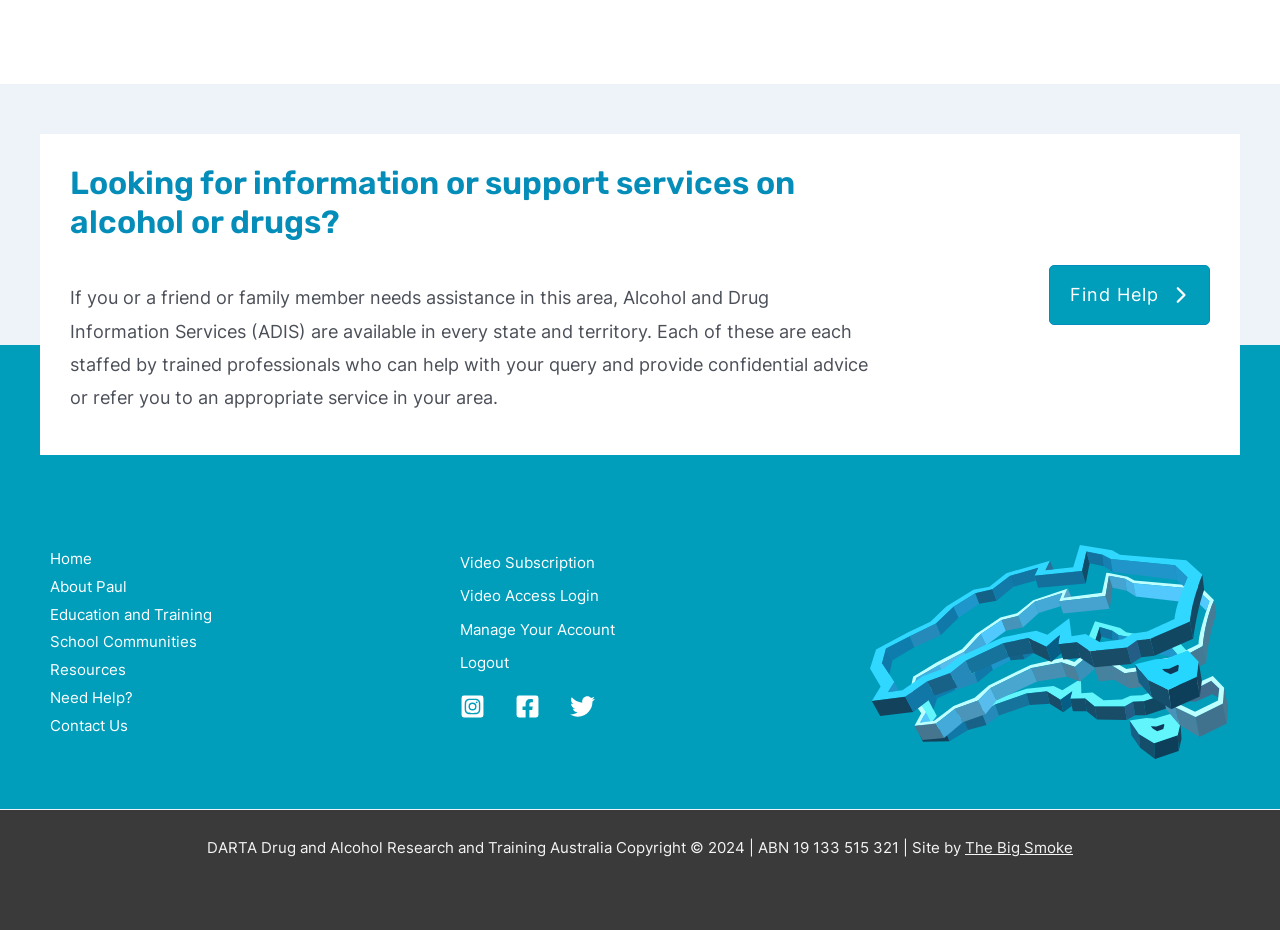What is the name of the organization behind the webpage?
Provide a well-explained and detailed answer to the question.

The webpage's footer section contains the text 'DARTA Drug and Alcohol Research and Training Australia Copyright © 2024 | ABN 19 133 515 321 | Site by The Big Smoke', indicating that the organization behind the webpage is DARTA.